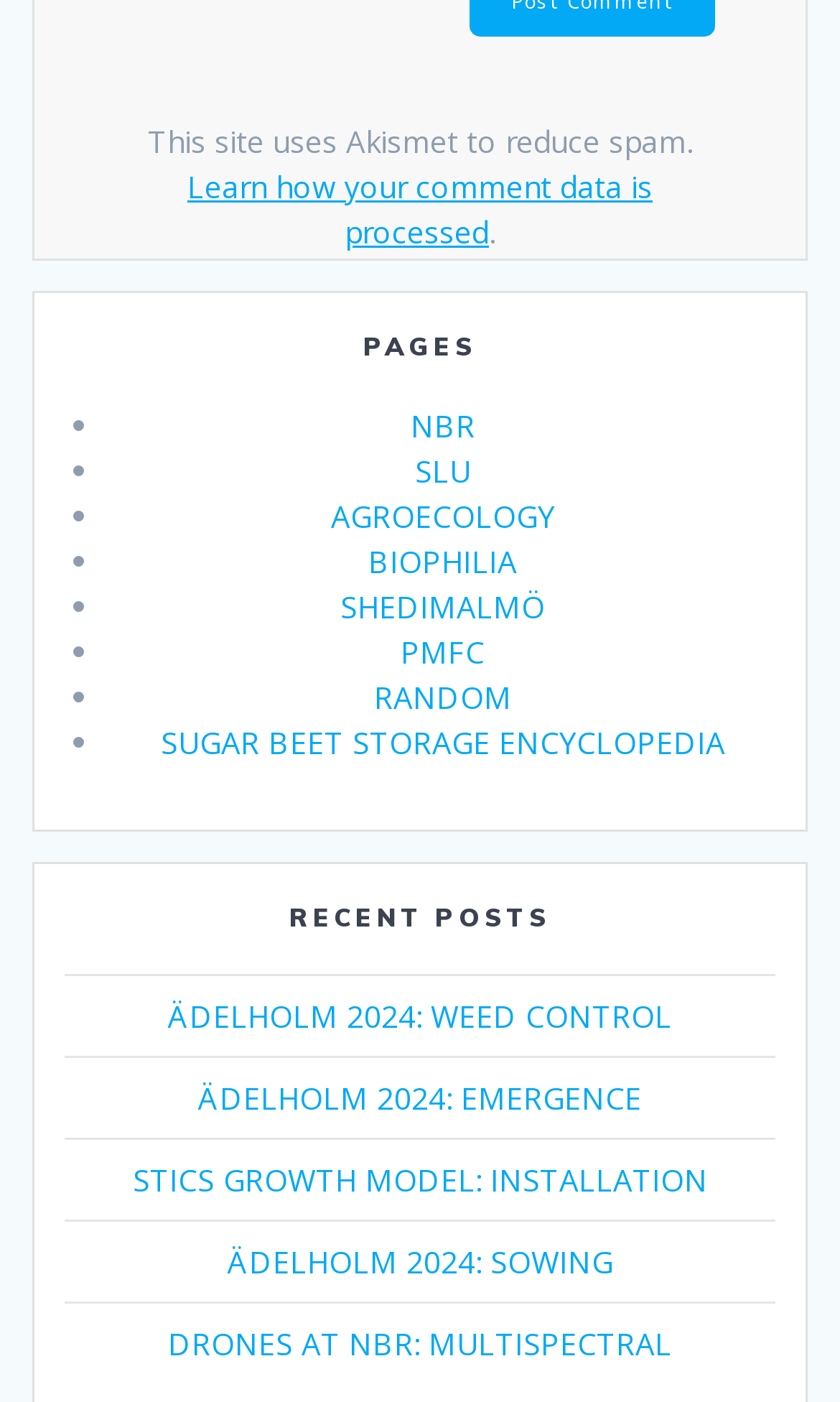Please specify the coordinates of the bounding box for the element that should be clicked to carry out this instruction: "Read the recent post about ÄDELHOLM 2024: WEED CONTROL". The coordinates must be four float numbers between 0 and 1, formatted as [left, top, right, bottom].

[0.2, 0.709, 0.8, 0.739]